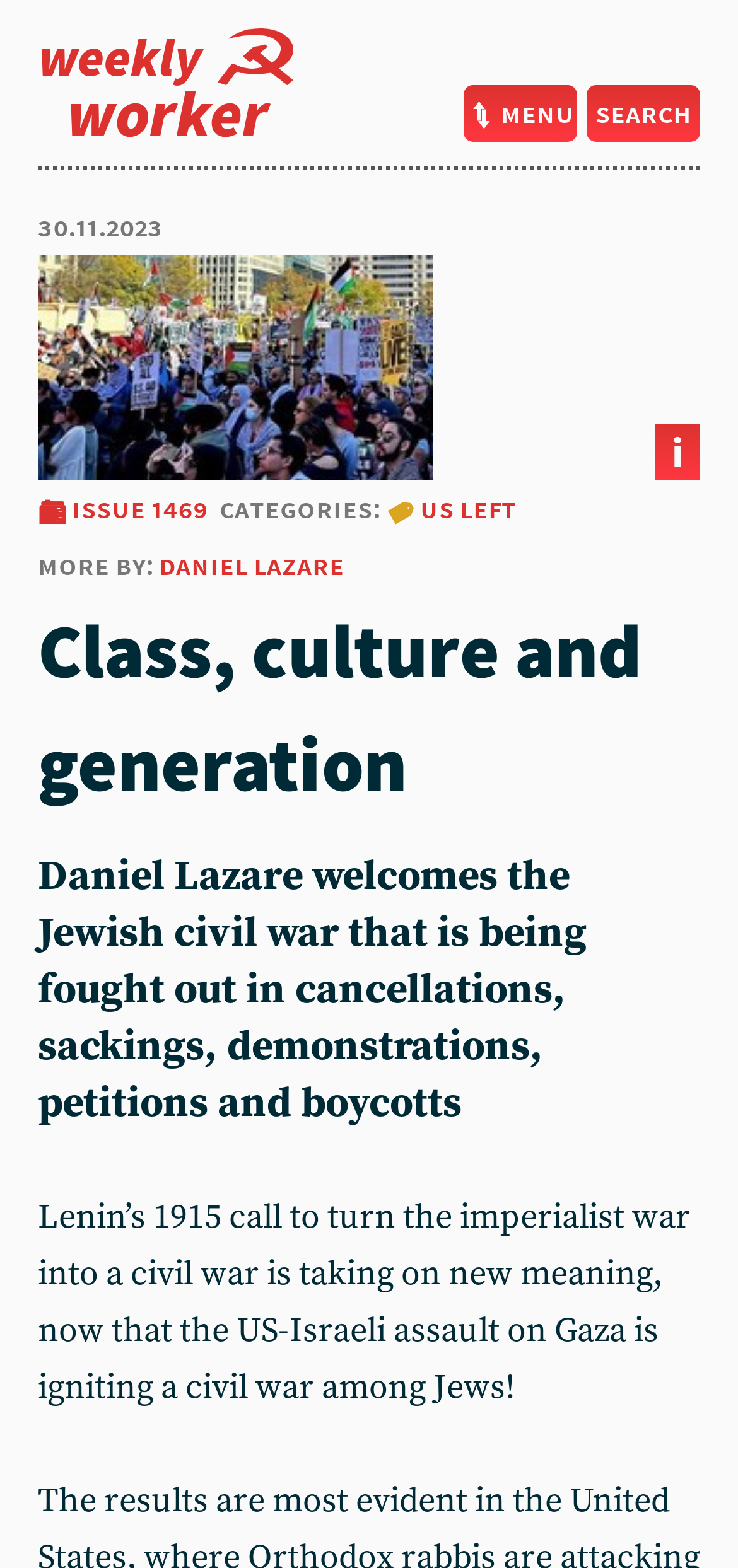Provide your answer in a single word or phrase: 
What is the title of the article?

Class, culture and generation